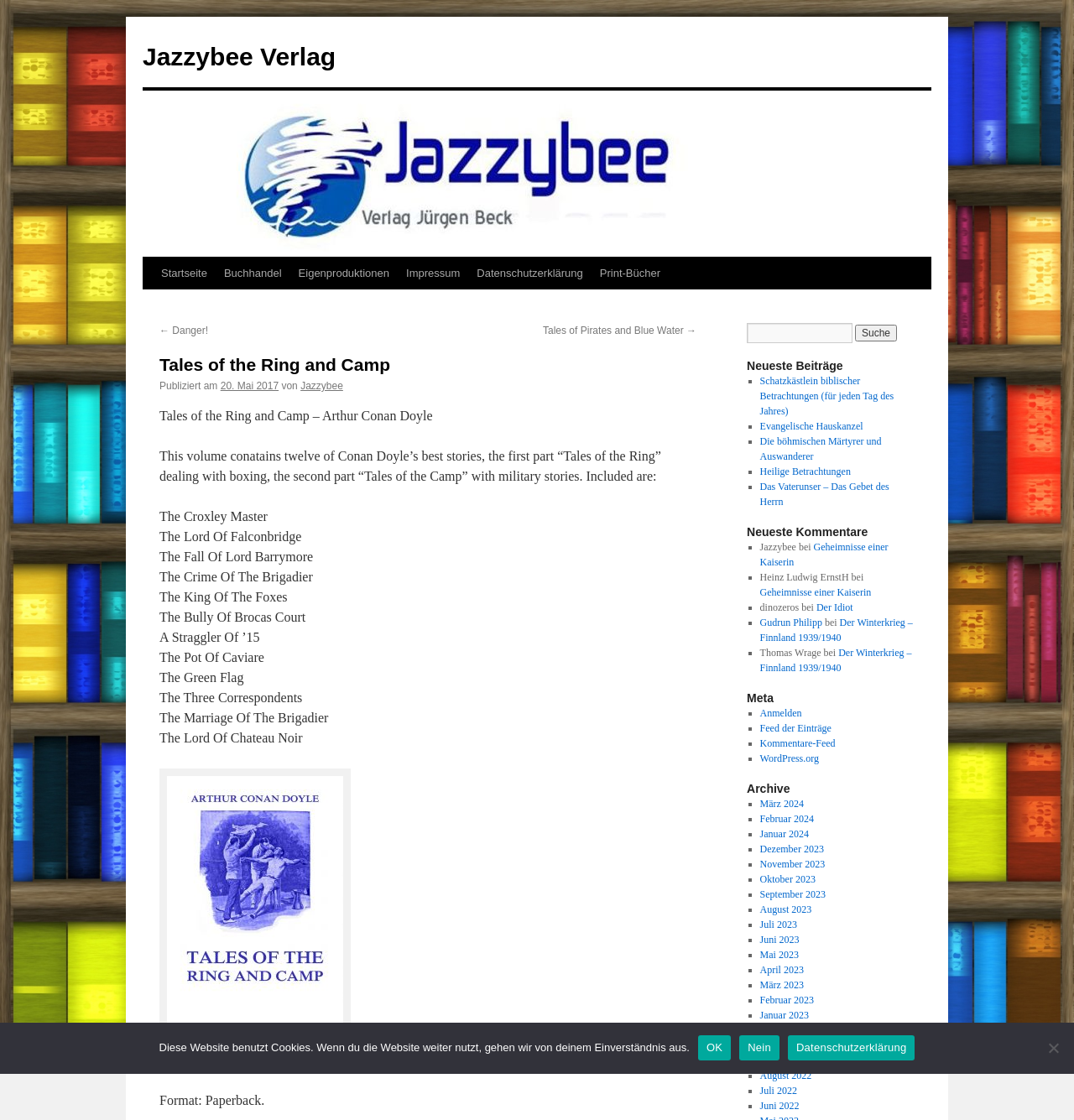How many stories are included in the book?
Please provide a comprehensive answer based on the contents of the image.

The number of stories included in the book can be found in the text 'This volume conatains twelve of Conan Doyle’s best stories...' which is a description of the book on the webpage.